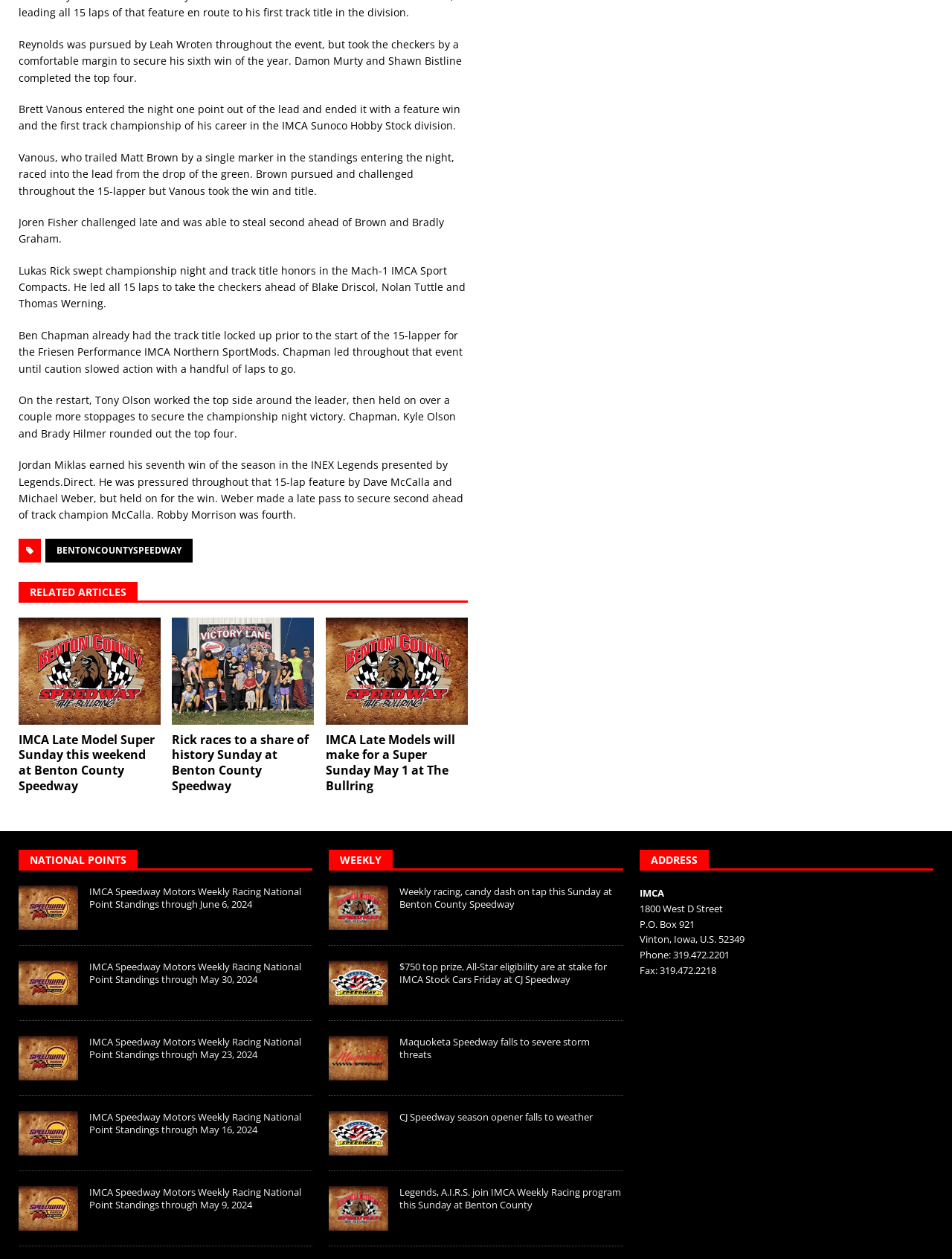Provide a single word or phrase answer to the question: 
How many laps did Brett Vanous race to win the feature and title?

15